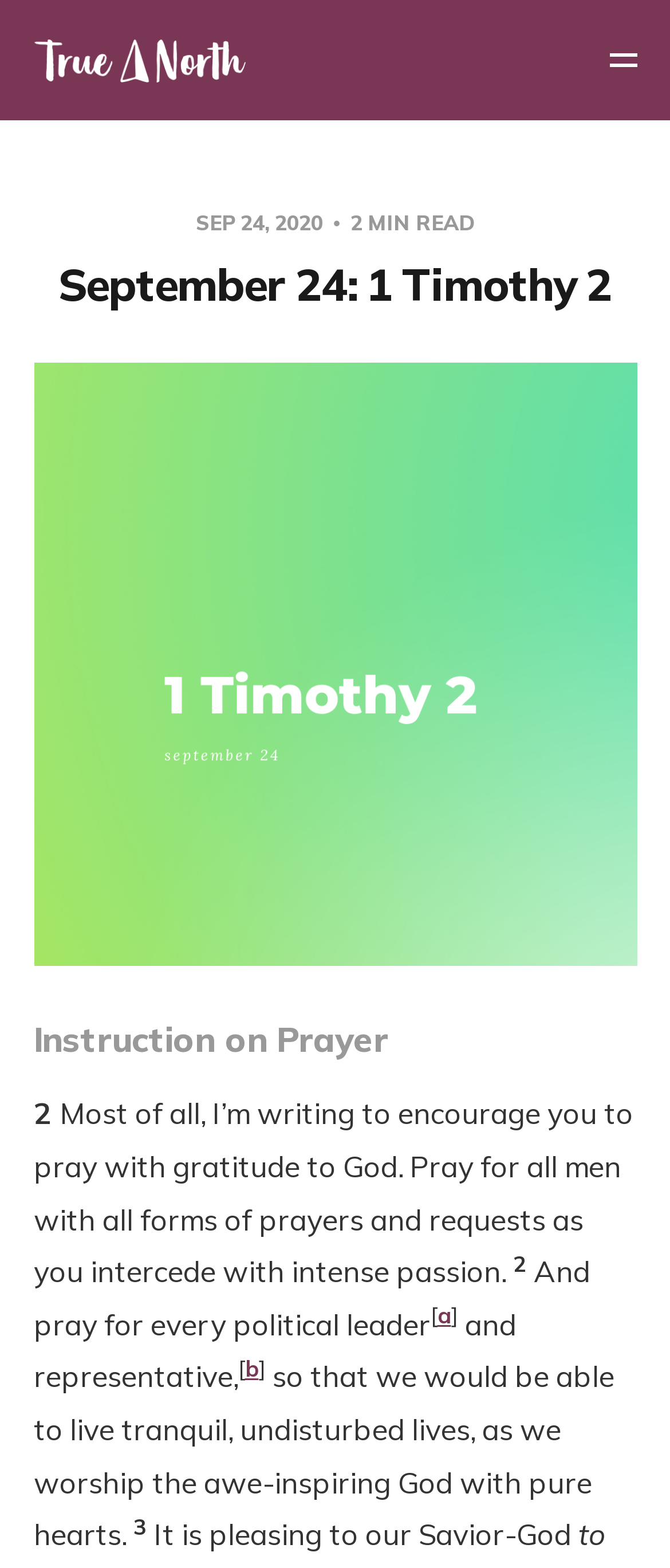Kindly respond to the following question with a single word or a brief phrase: 
What is the purpose of praying for political leaders?

to live tranquil, undisturbed lives